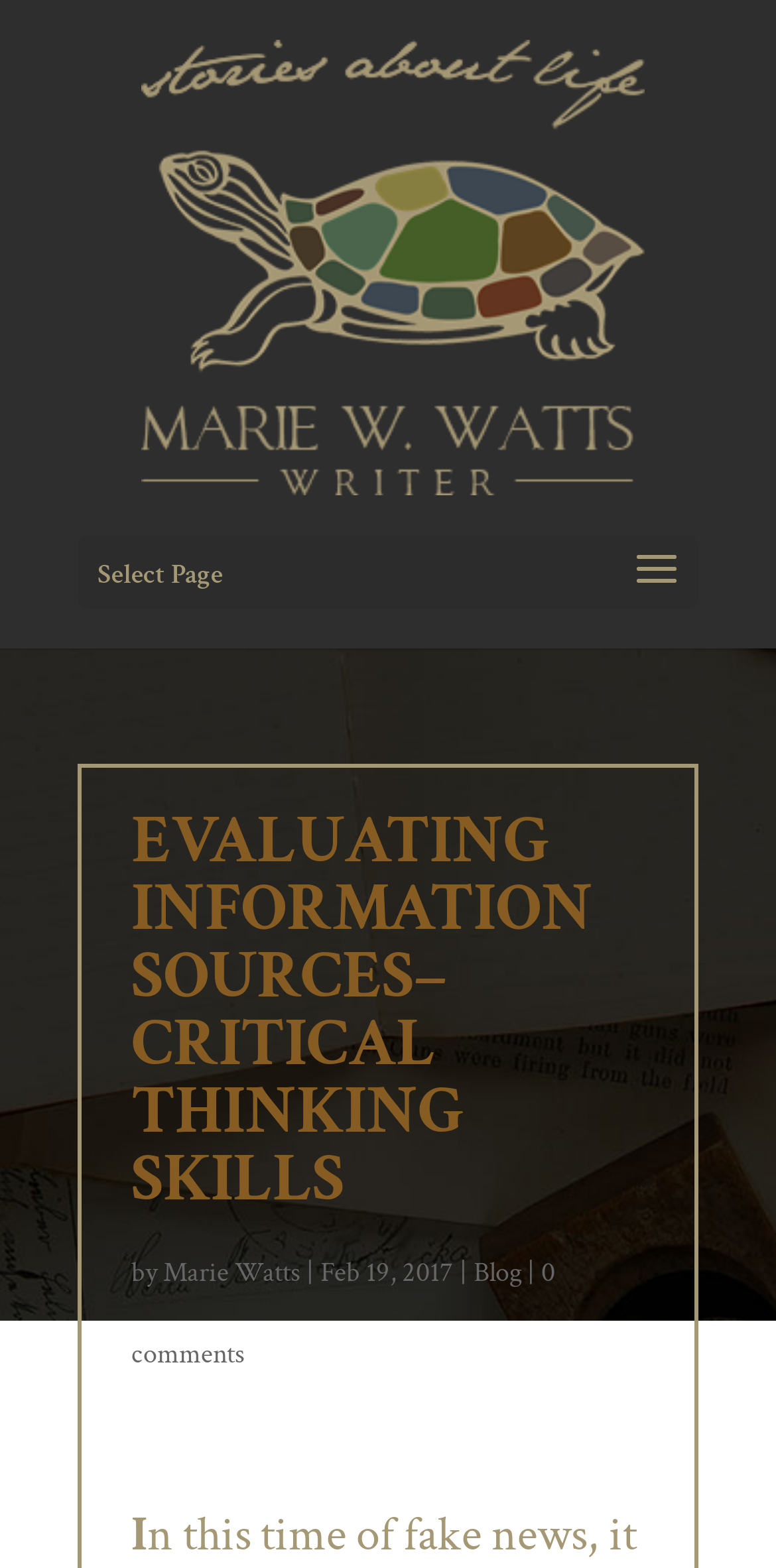Please identify the bounding box coordinates of the element that needs to be clicked to execute the following command: "Follow the blog by email". Provide the bounding box using four float numbers between 0 and 1, formatted as [left, top, right, bottom].

[0.628, 0.658, 0.731, 0.709]